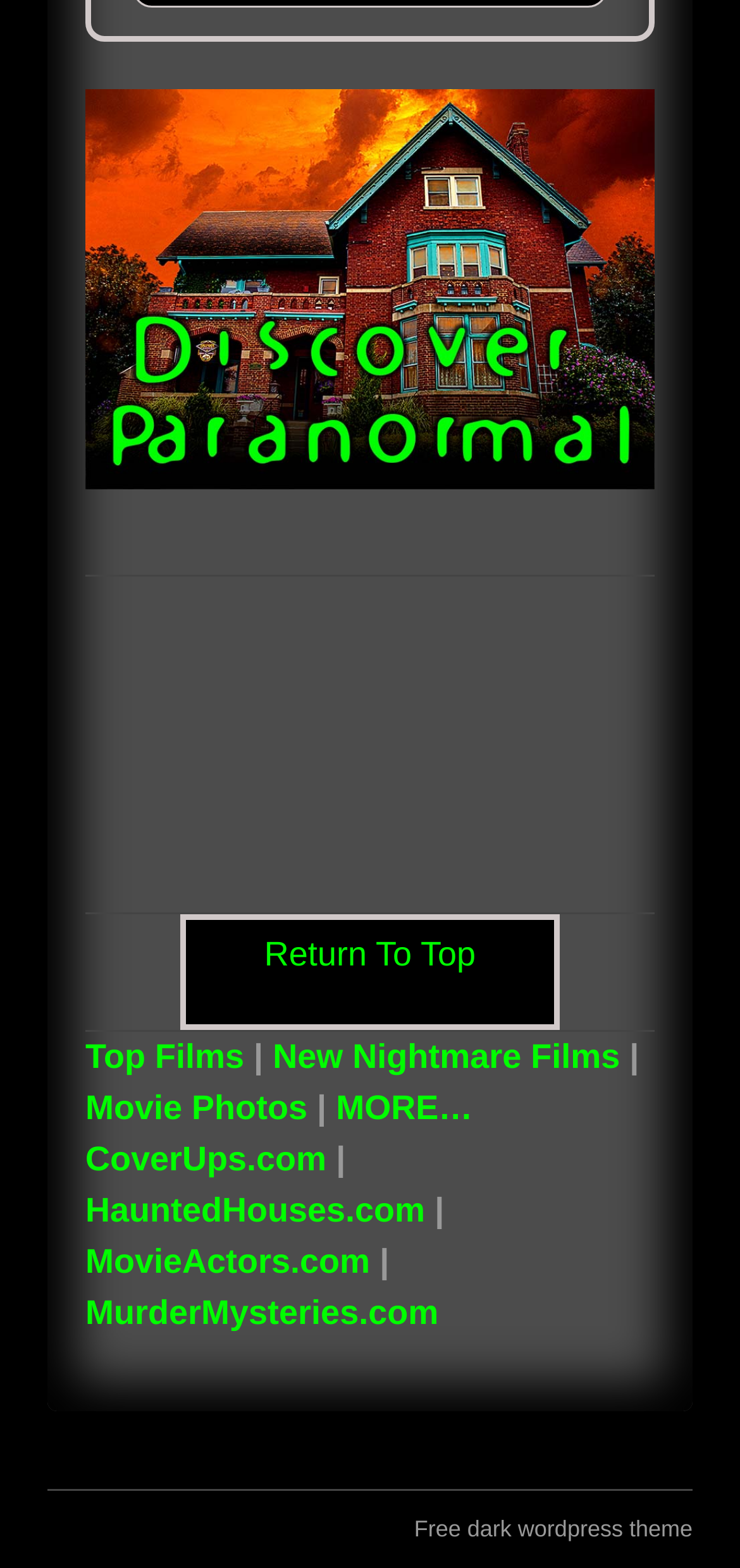Identify the bounding box coordinates of the region that needs to be clicked to carry out this instruction: "go to previous slide". Provide these coordinates as four float numbers ranging from 0 to 1, i.e., [left, top, right, bottom].

[0.154, 0.172, 0.231, 0.208]